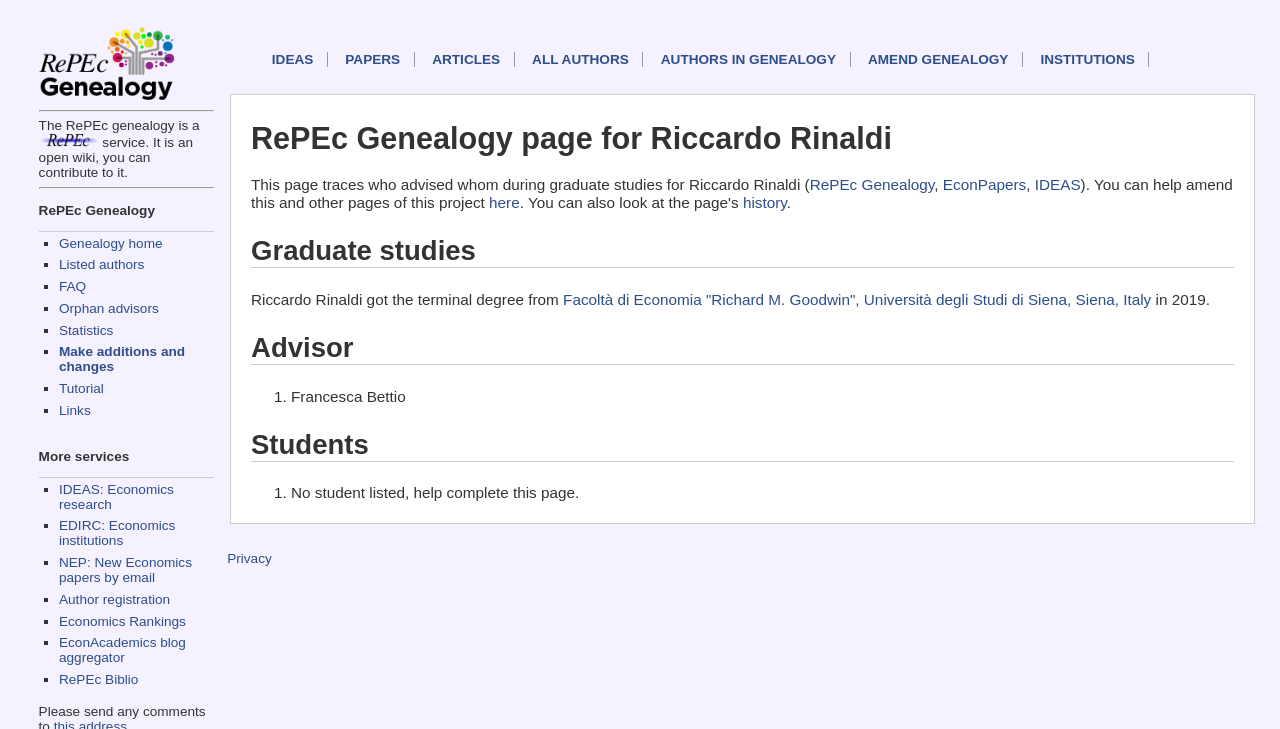Generate a comprehensive caption for the webpage you are viewing.

This webpage is a RePEc Genealogy page for Riccardo Rinaldi. At the top, there is a link to "Genealogy home" accompanied by an image, followed by a horizontal separator. Below this, there is a brief description of the RePEc genealogy service, which is an open wiki that users can contribute to.

The main content of the page is divided into two sections. The first section, titled "RePEc Genealogy", lists various links to related services, including "Genealogy home", "Listed authors", "FAQ", and others. These links are organized in a list with bullet points.

The second section, titled "More services", lists additional links to services such as "IDEAS: Economics research", "EDIRC: Economics institutions", and others. These links are also organized in a list with bullet points.

In the middle of the page, there is a heading that reads "RePEc Genealogy page for Riccardo Rinaldi". Below this, there is a brief description of the page, which explains that it traces who advised whom during graduate studies for Riccardo Rinaldi. There are also links to related pages, including "RePEc Genealogy" and "EconPapers".

Further down the page, there are three sections: "Graduate studies", "Advisor", and "Students". The "Graduate studies" section lists Riccardo Rinaldi's terminal degree and the institution from which it was obtained. The "Advisor" section lists one advisor, Francesca Bettio. The "Students" section notes that there are no students listed and invites users to help complete the page.

At the bottom of the page, there is a link to "Privacy".